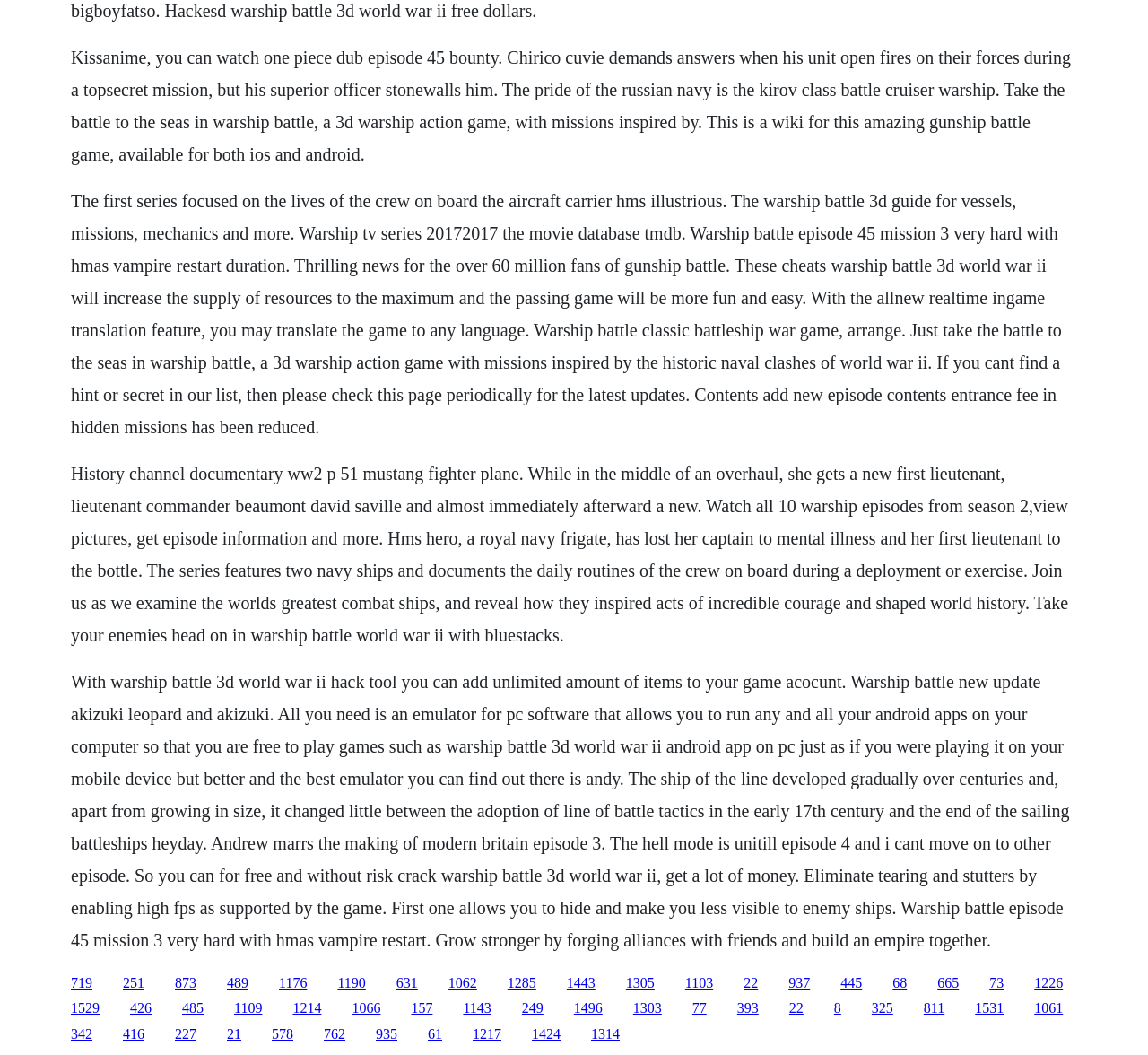Could you locate the bounding box coordinates for the section that should be clicked to accomplish this task: "Follow the link to Warship TV series".

[0.107, 0.924, 0.126, 0.938]